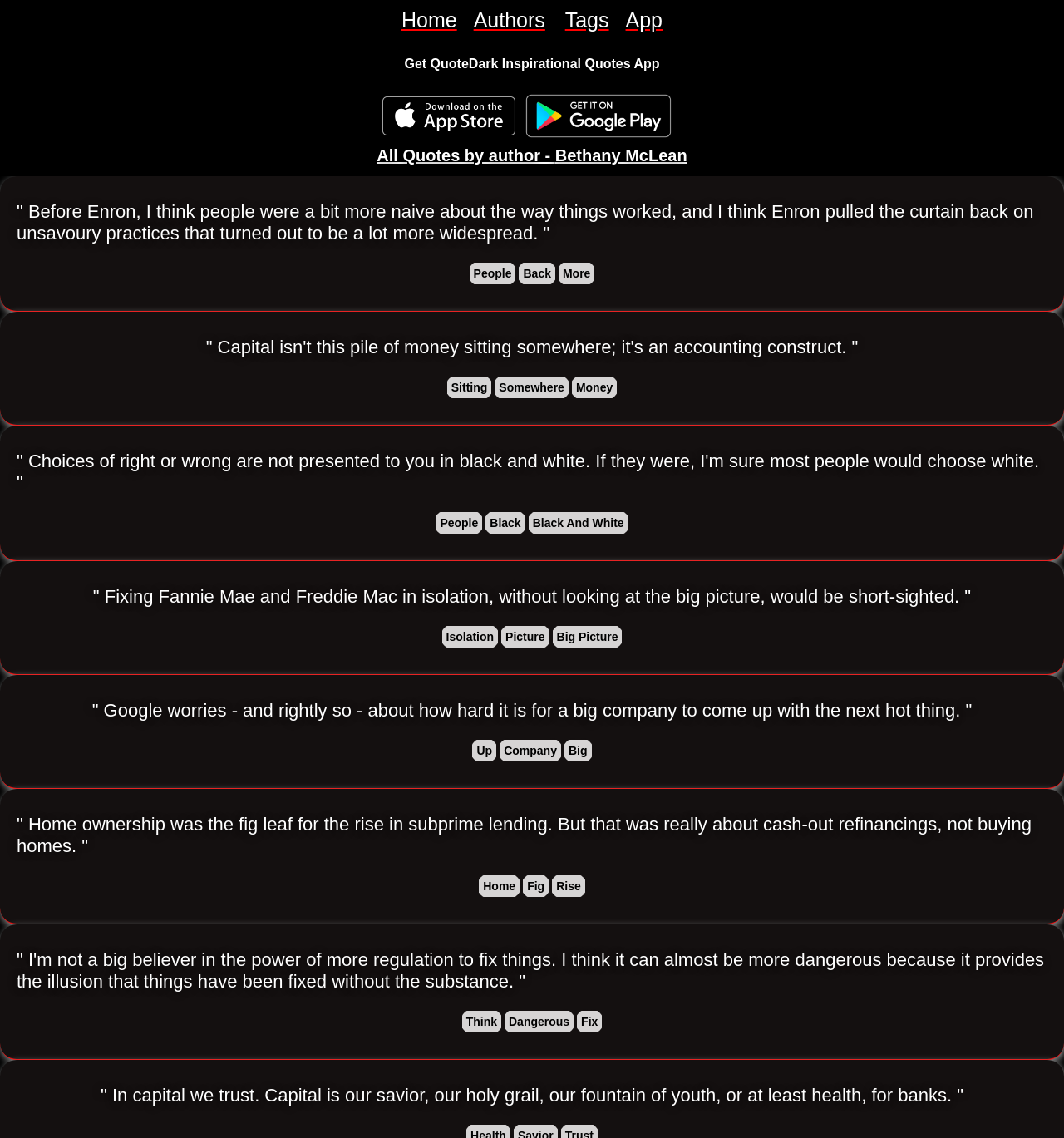Determine the bounding box coordinates of the element that should be clicked to execute the following command: "Explore quotes about People".

[0.44, 0.229, 0.486, 0.251]